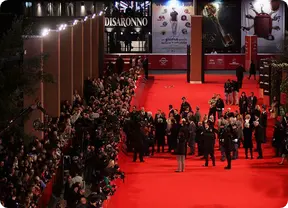Please respond to the question with a concise word or phrase:
What type of event is depicted in the image?

Film festival